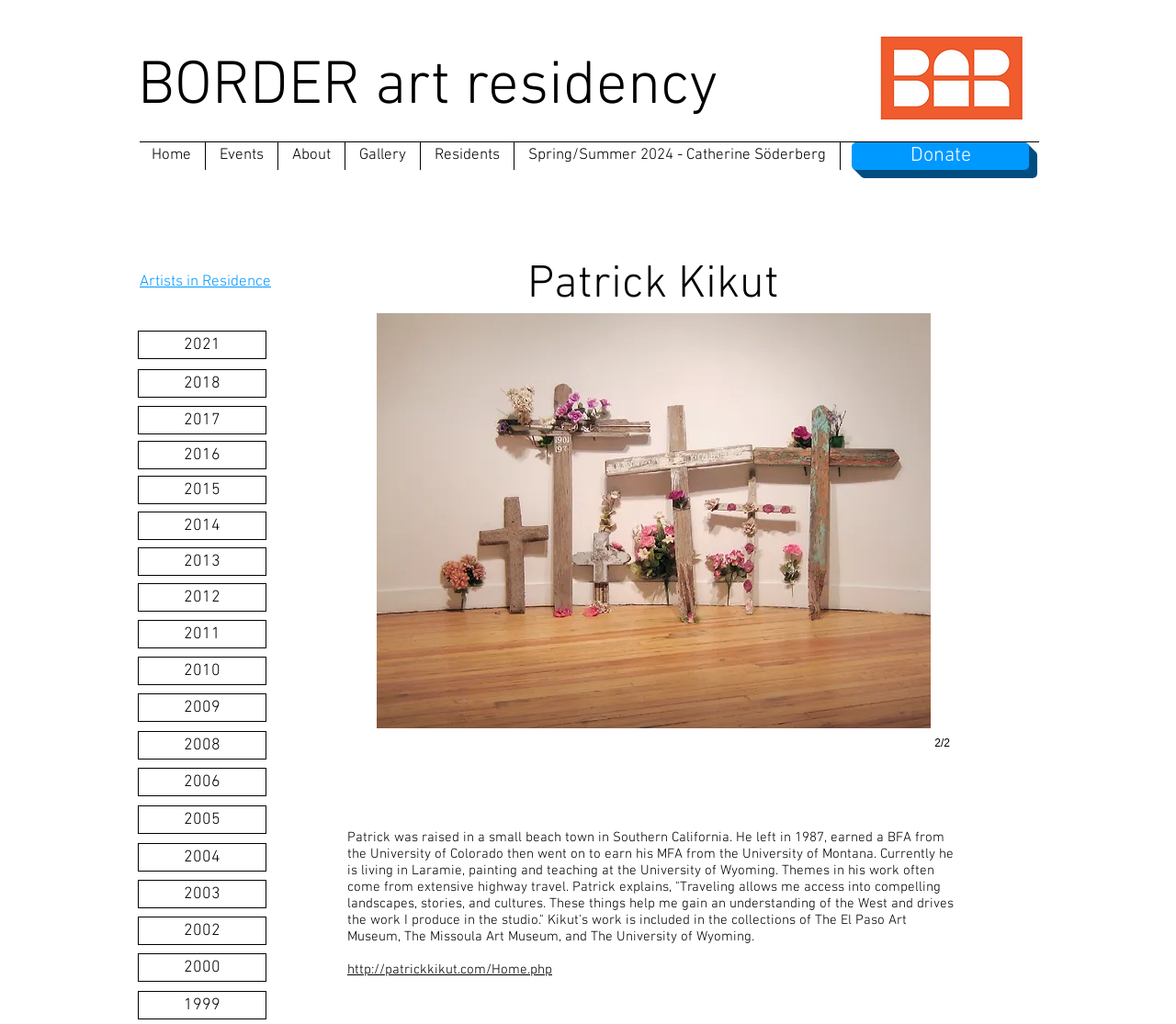Locate the bounding box coordinates of the segment that needs to be clicked to meet this instruction: "Visit the Home page".

[0.117, 0.138, 0.174, 0.166]